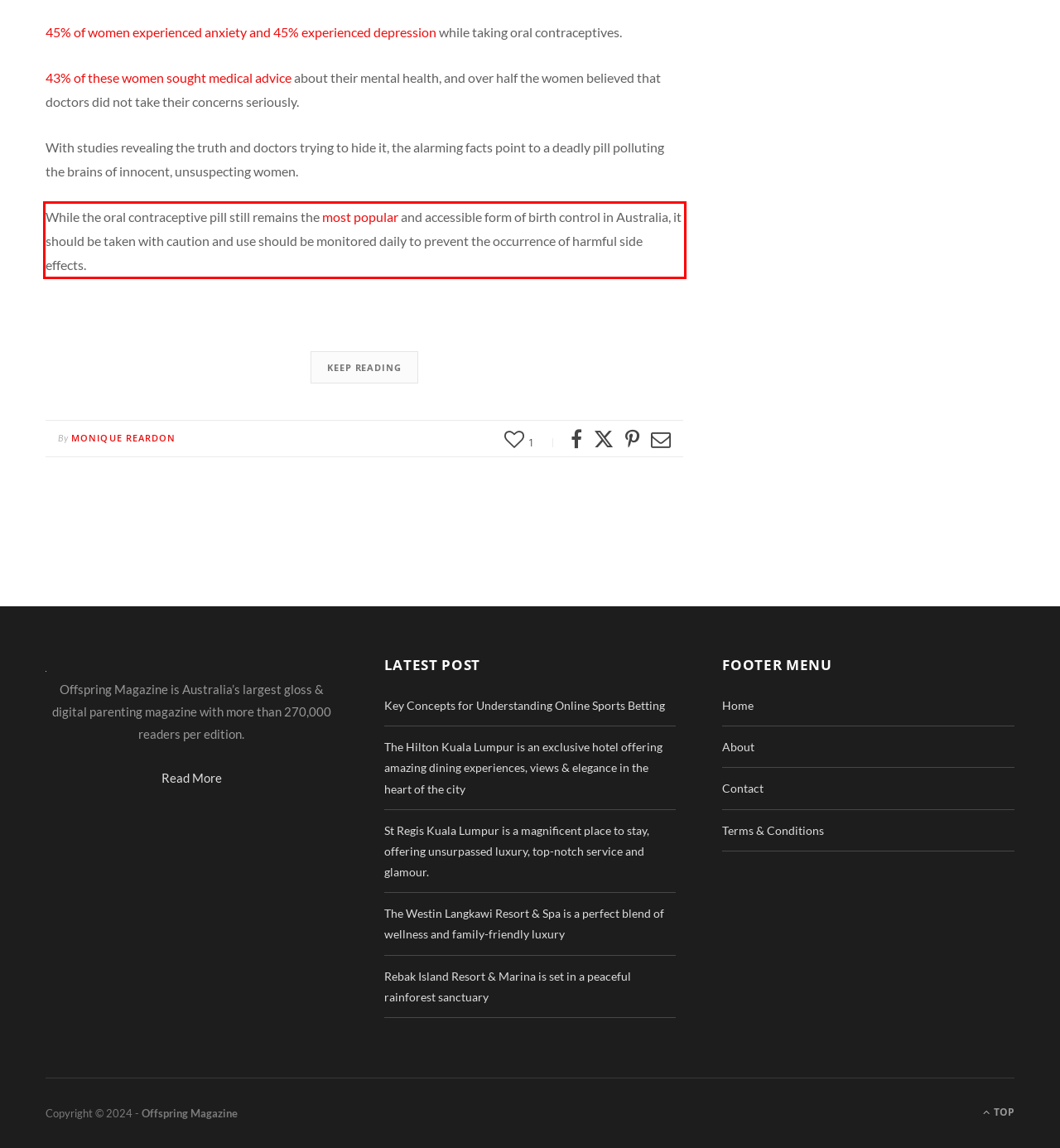Given the screenshot of the webpage, identify the red bounding box, and recognize the text content inside that red bounding box.

While the oral contraceptive pill still remains the most popular and accessible form of birth control in Australia, it should be taken with caution and use should be monitored daily to prevent the occurrence of harmful side effects.